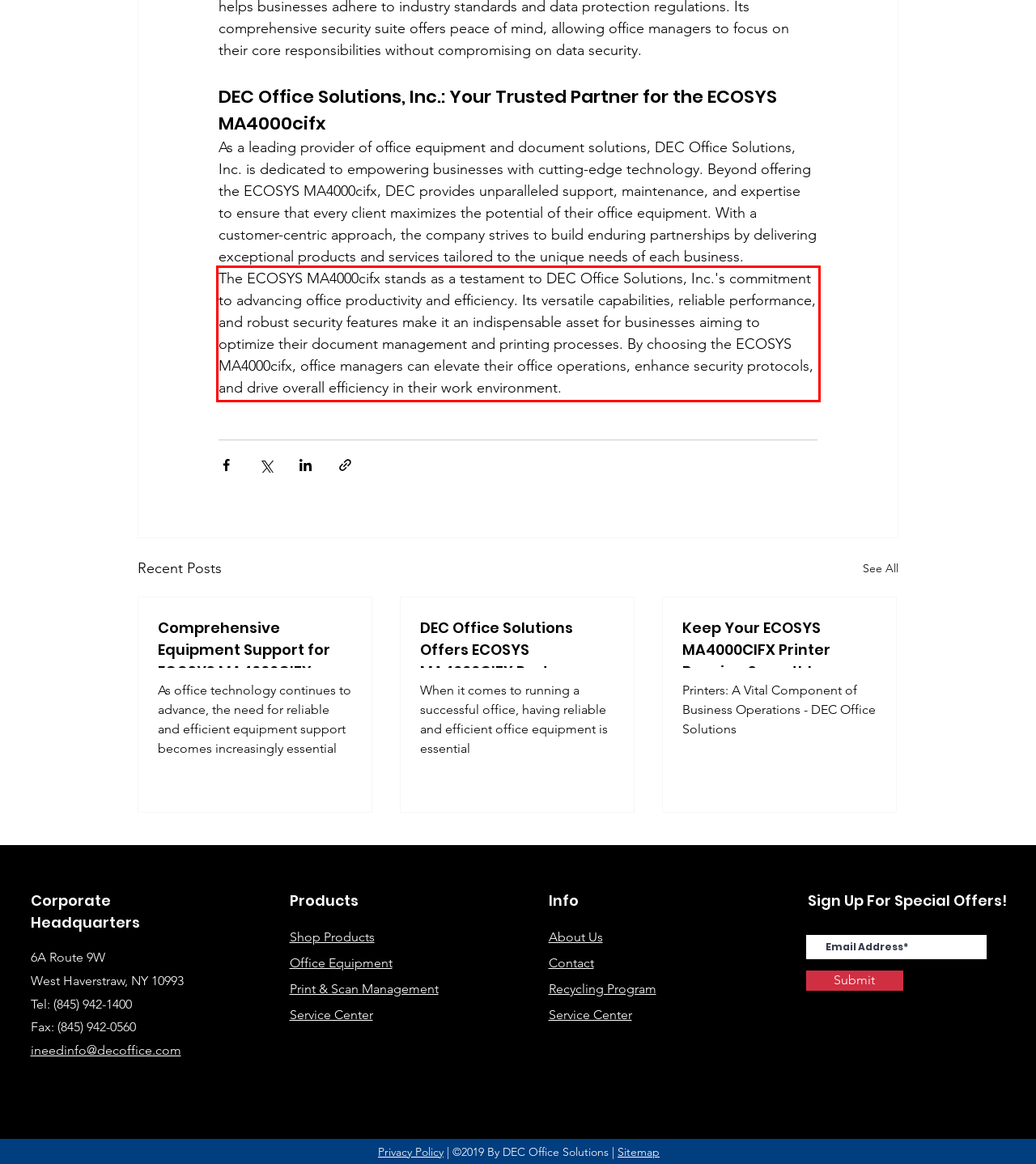Look at the screenshot of the webpage, locate the red rectangle bounding box, and generate the text content that it contains.

The ECOSYS MA4000cifx stands as a testament to DEC Office Solutions, Inc.'s commitment to advancing office productivity and efficiency. Its versatile capabilities, reliable performance, and robust security features make it an indispensable asset for businesses aiming to optimize their document management and printing processes. By choosing the ECOSYS MA4000cifx, office managers can elevate their office operations, enhance security protocols, and drive overall efficiency in their work environment.